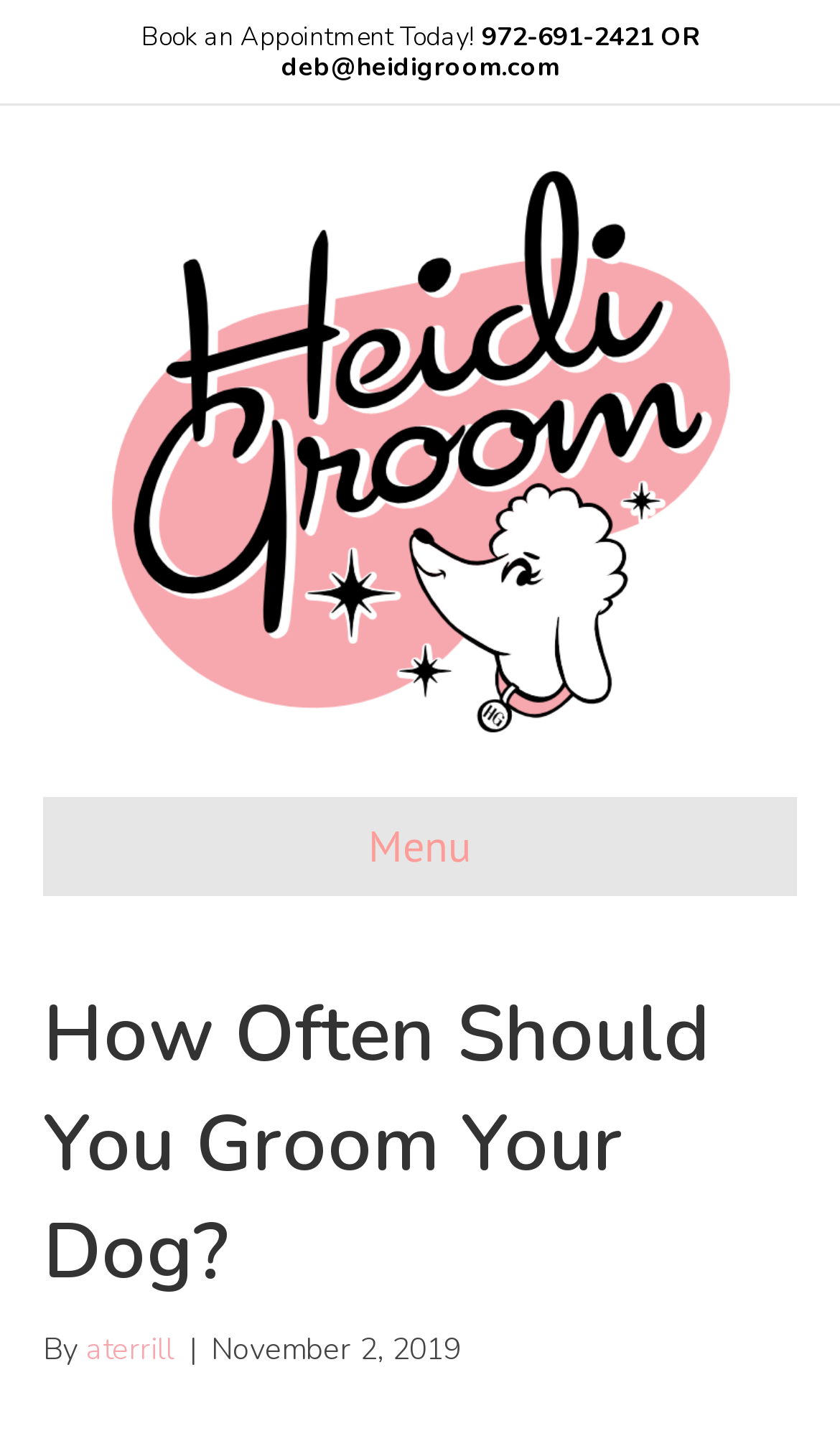From the element description: "alt="Heidi Groom"", extract the bounding box coordinates of the UI element. The coordinates should be expressed as four float numbers between 0 and 1, in the order [left, top, right, bottom].

[0.132, 0.298, 0.868, 0.327]